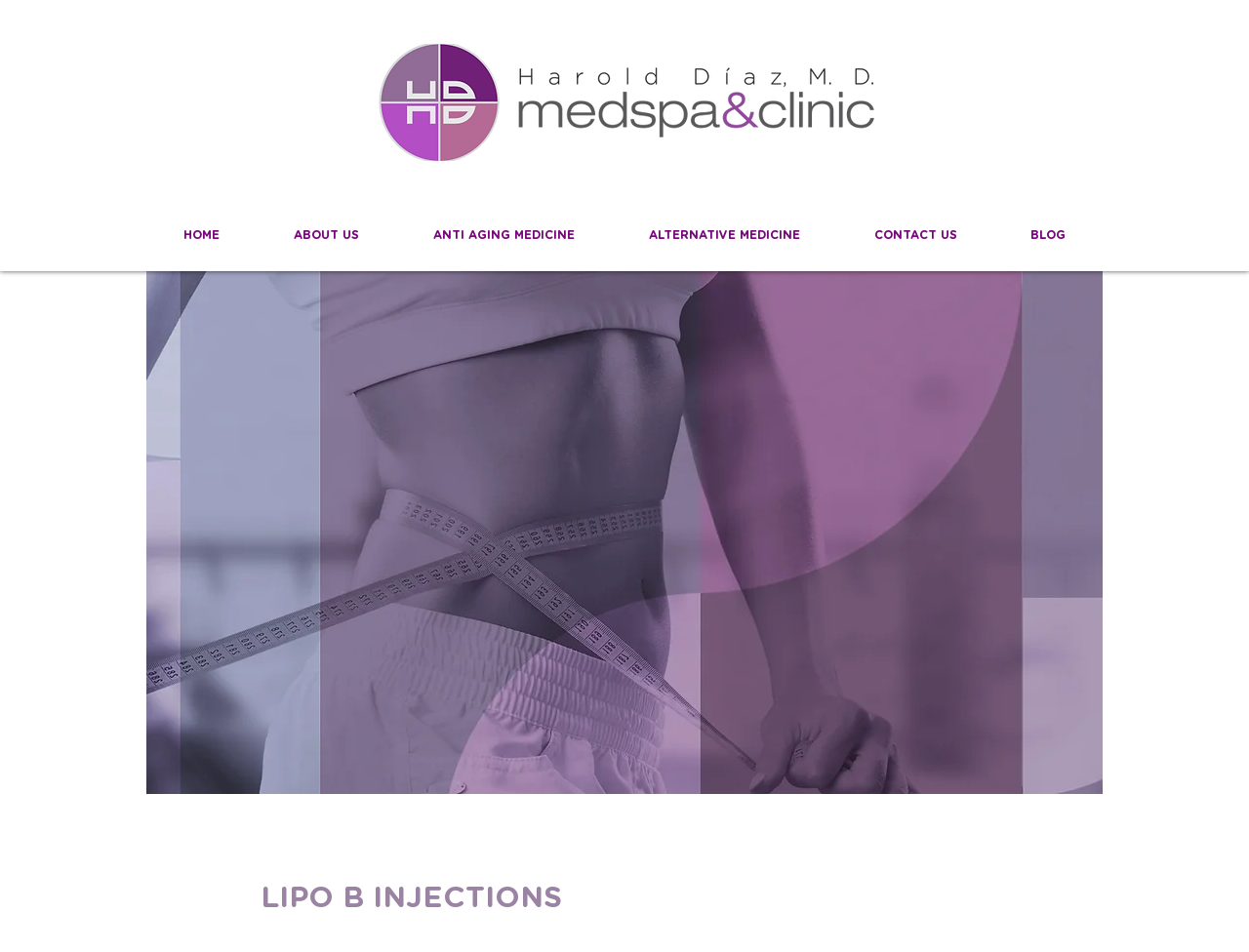Identify the bounding box coordinates for the UI element described as: "HOME".

[0.117, 0.22, 0.205, 0.274]